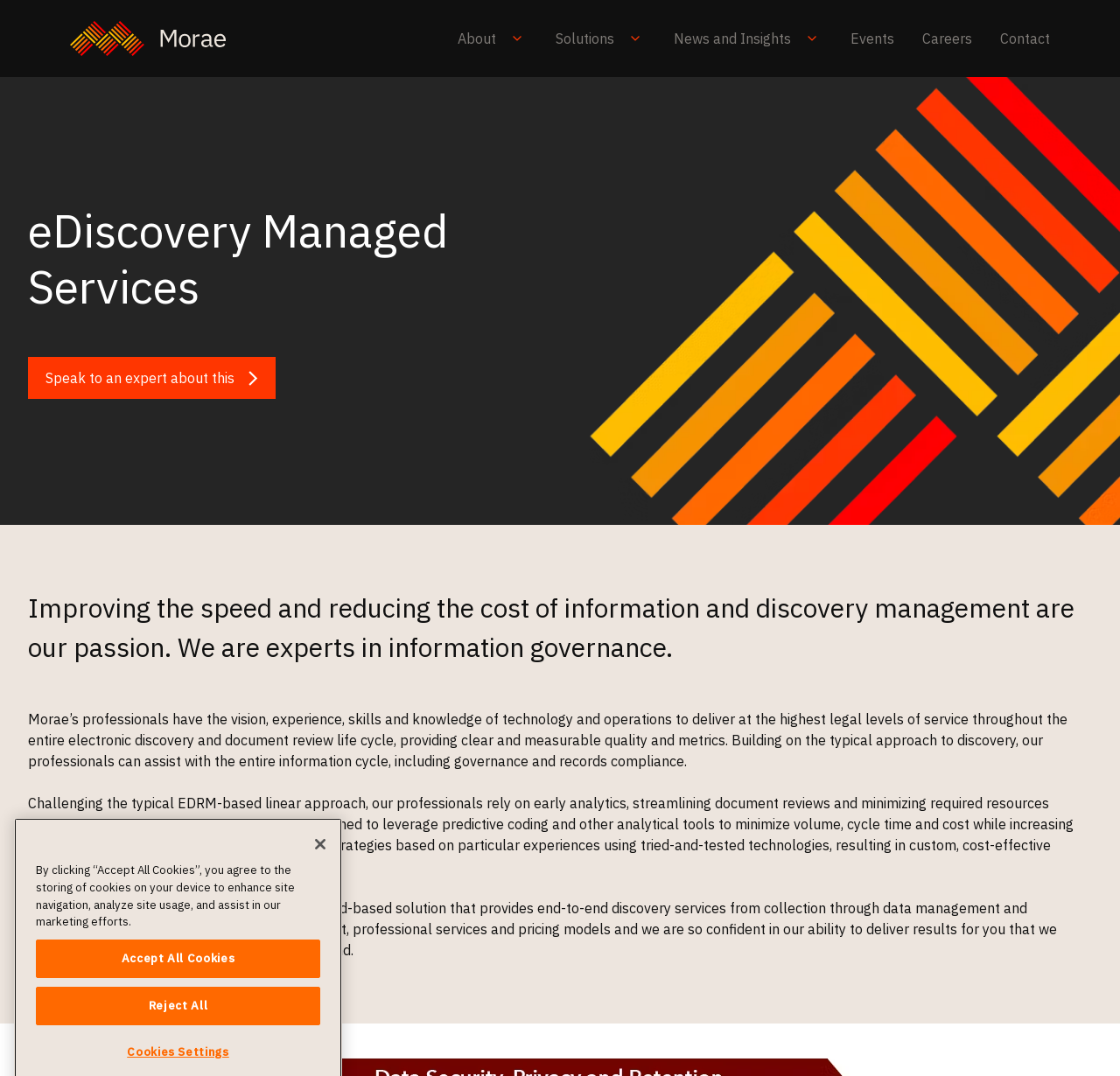Extract the main title from the webpage and generate its text.

eDiscovery Managed Services